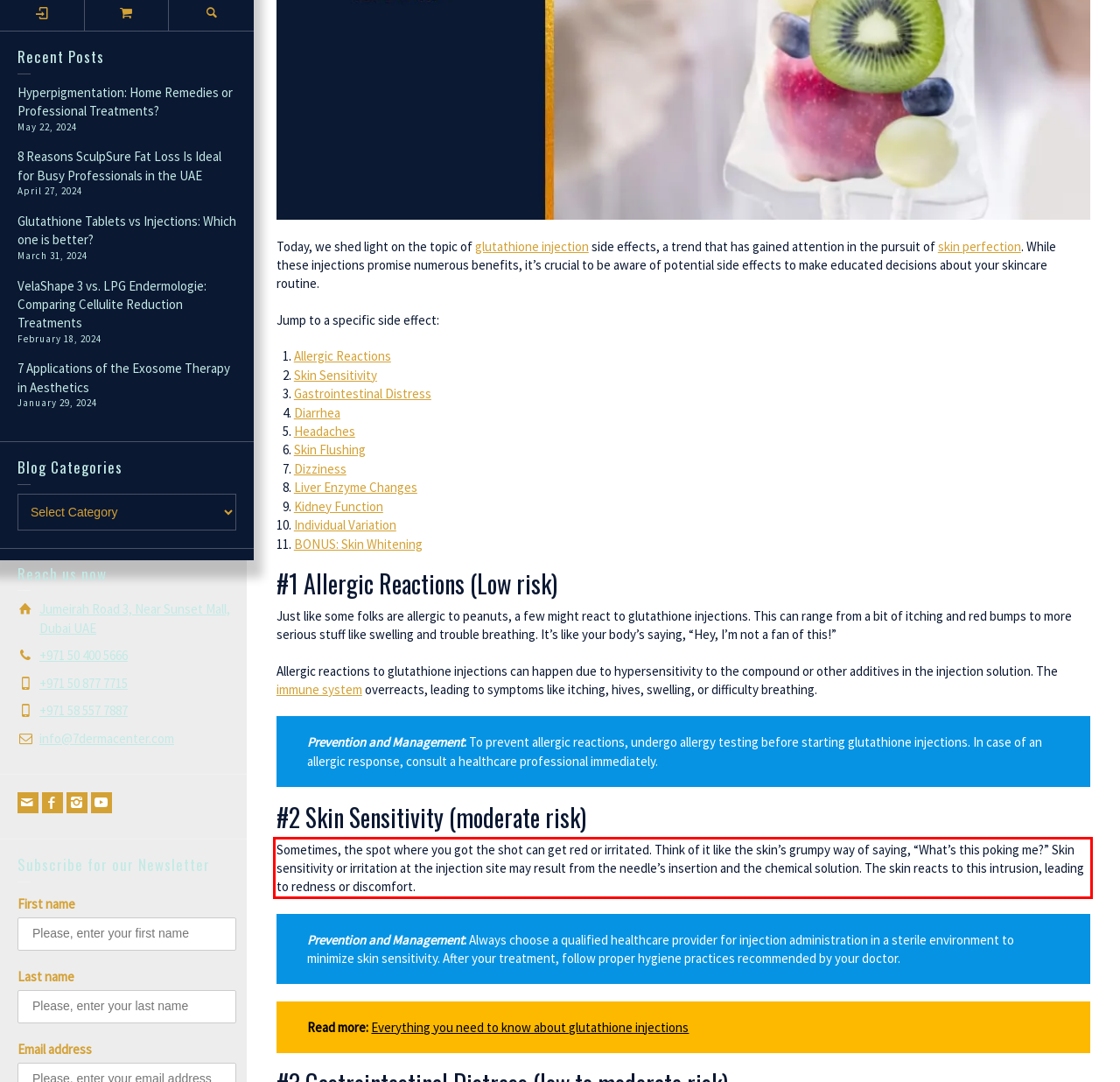Identify and extract the text within the red rectangle in the screenshot of the webpage.

Sometimes, the spot where you got the shot can get red or irritated. Think of it like the skin’s grumpy way of saying, “What’s this poking me?” Skin sensitivity or irritation at the injection site may result from the needle’s insertion and the chemical solution. The skin reacts to this intrusion, leading to redness or discomfort.